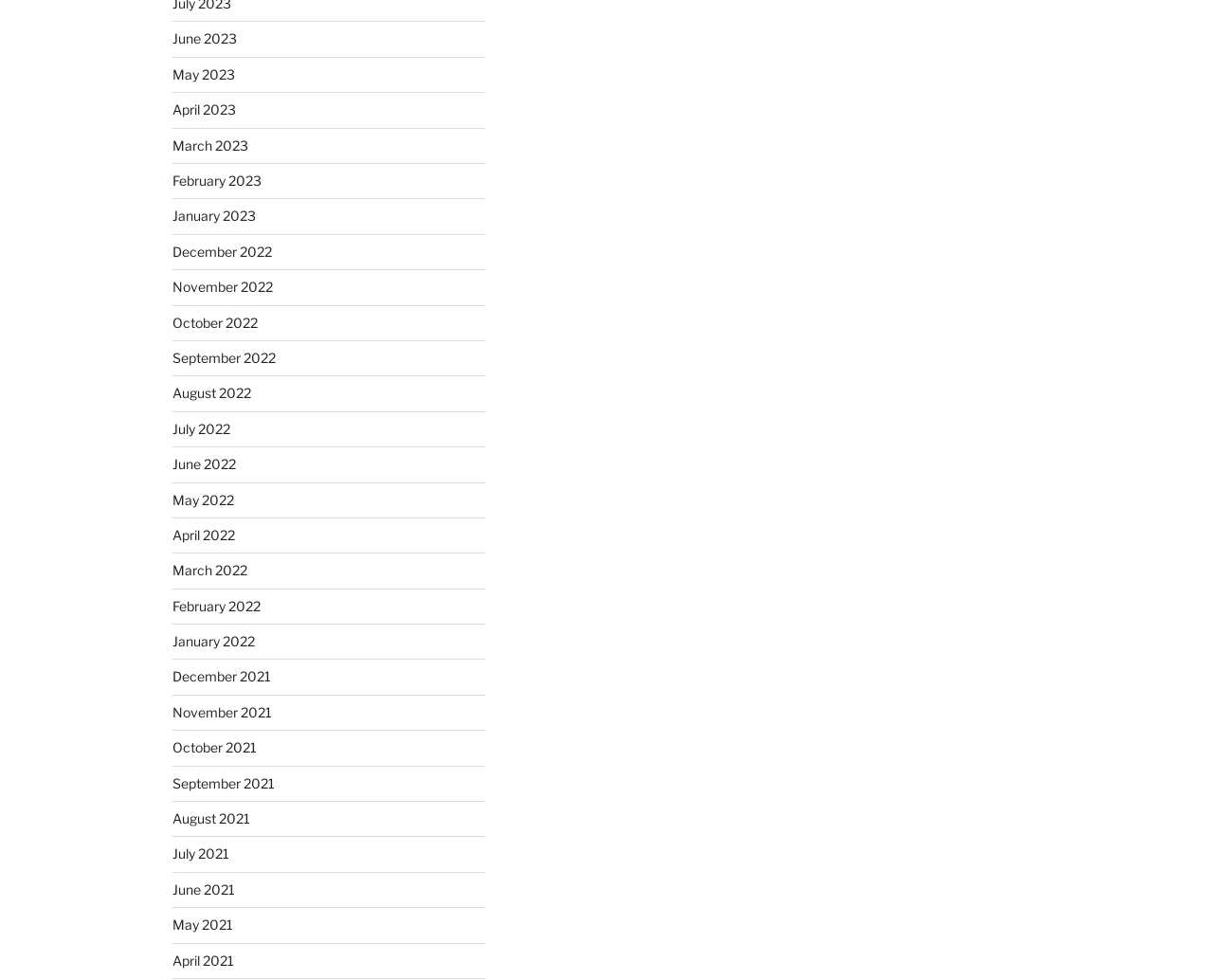Can you show the bounding box coordinates of the region to click on to complete the task described in the instruction: "view August 2021"?

[0.142, 0.827, 0.206, 0.843]